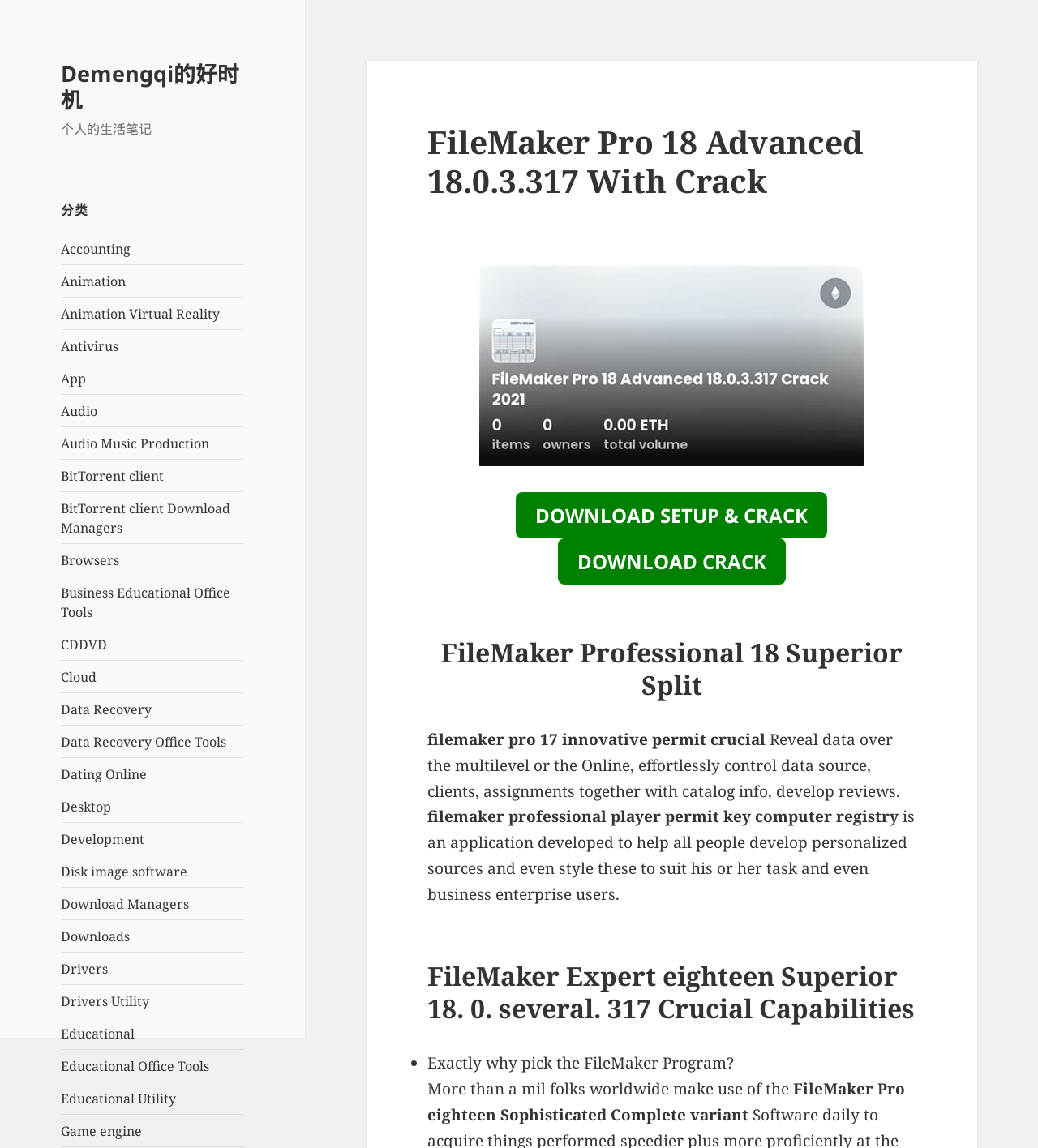Please determine the bounding box coordinates for the element that should be clicked to follow these instructions: "Read the 'FileMaker Professional 18 Superior Split' heading".

[0.412, 0.554, 0.882, 0.611]